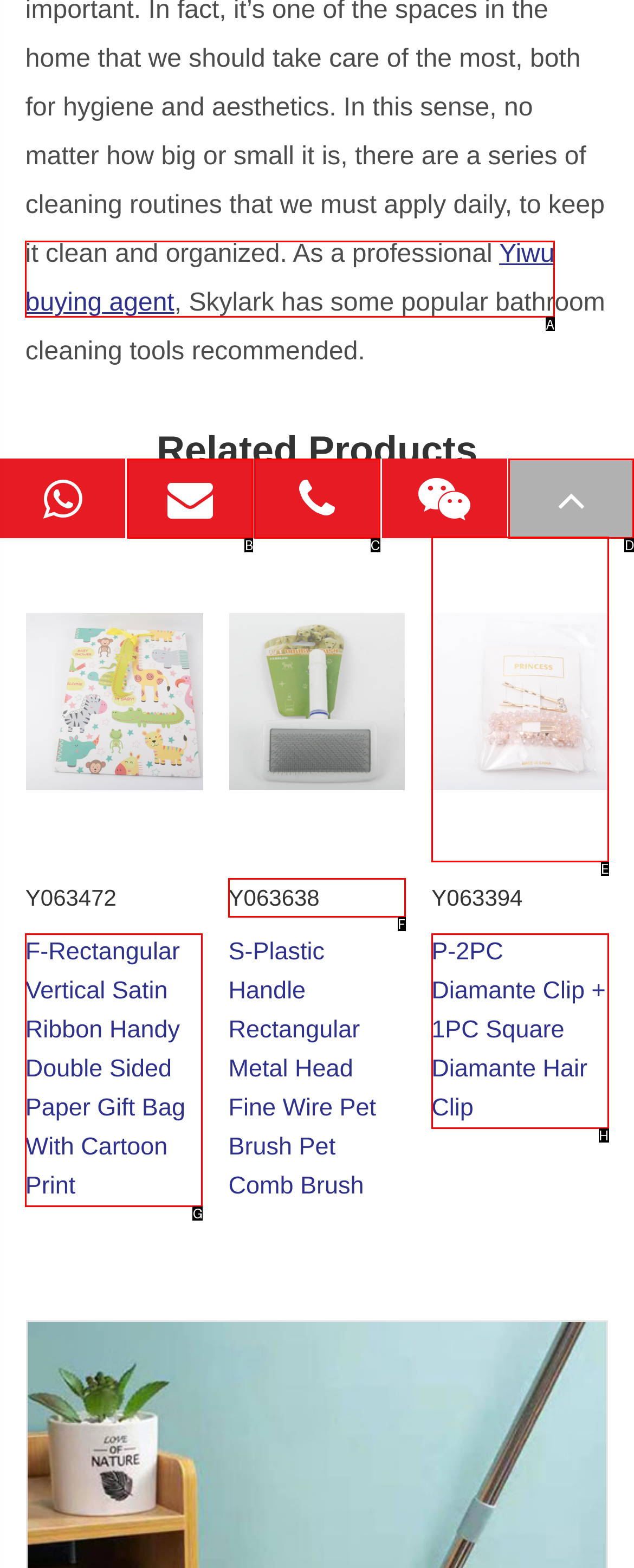Look at the description: parent_node: 0579-89895908 title="TEL"
Determine the letter of the matching UI element from the given choices.

C